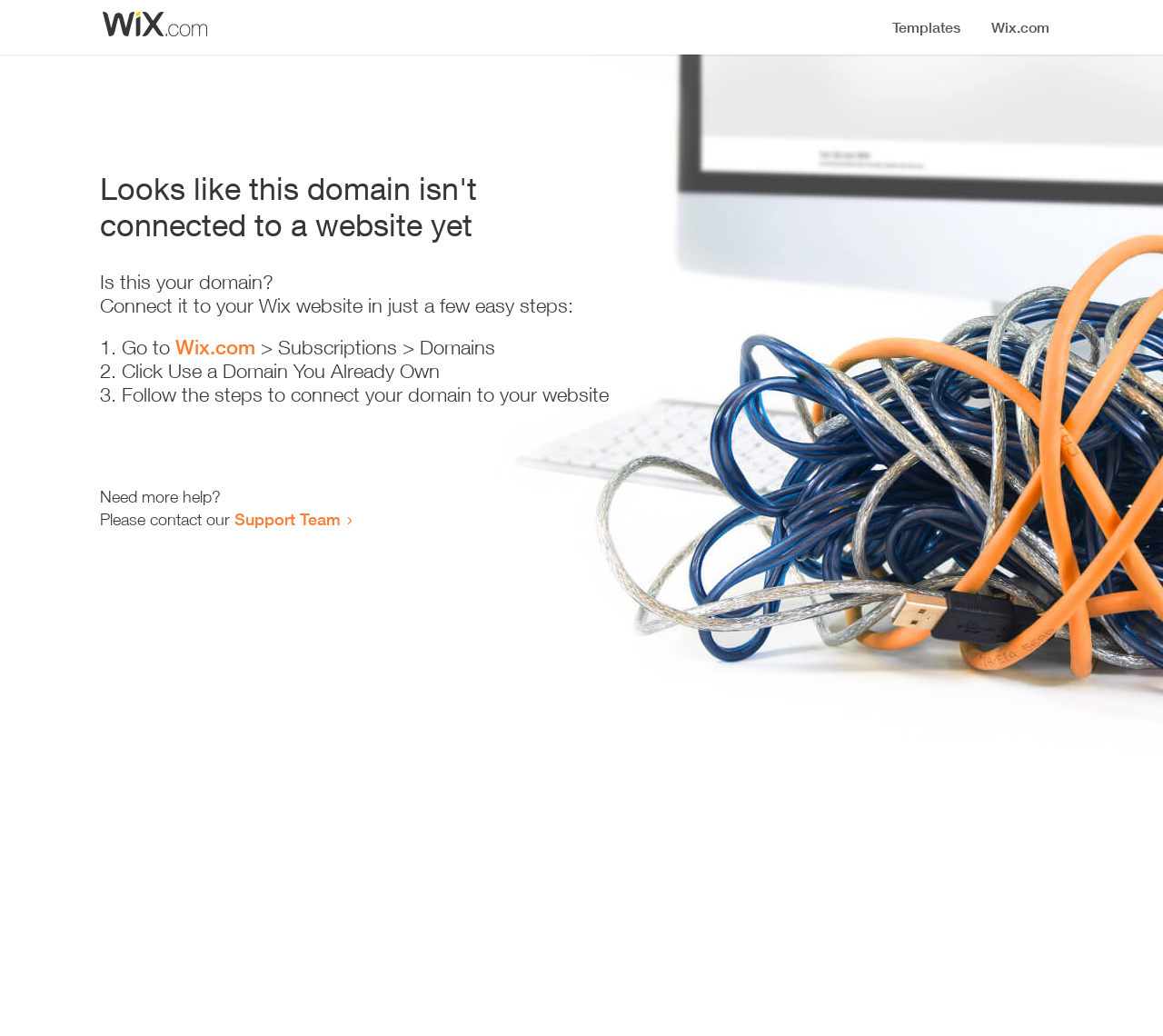Identify and provide the title of the webpage.

Looks like this domain isn't
connected to a website yet